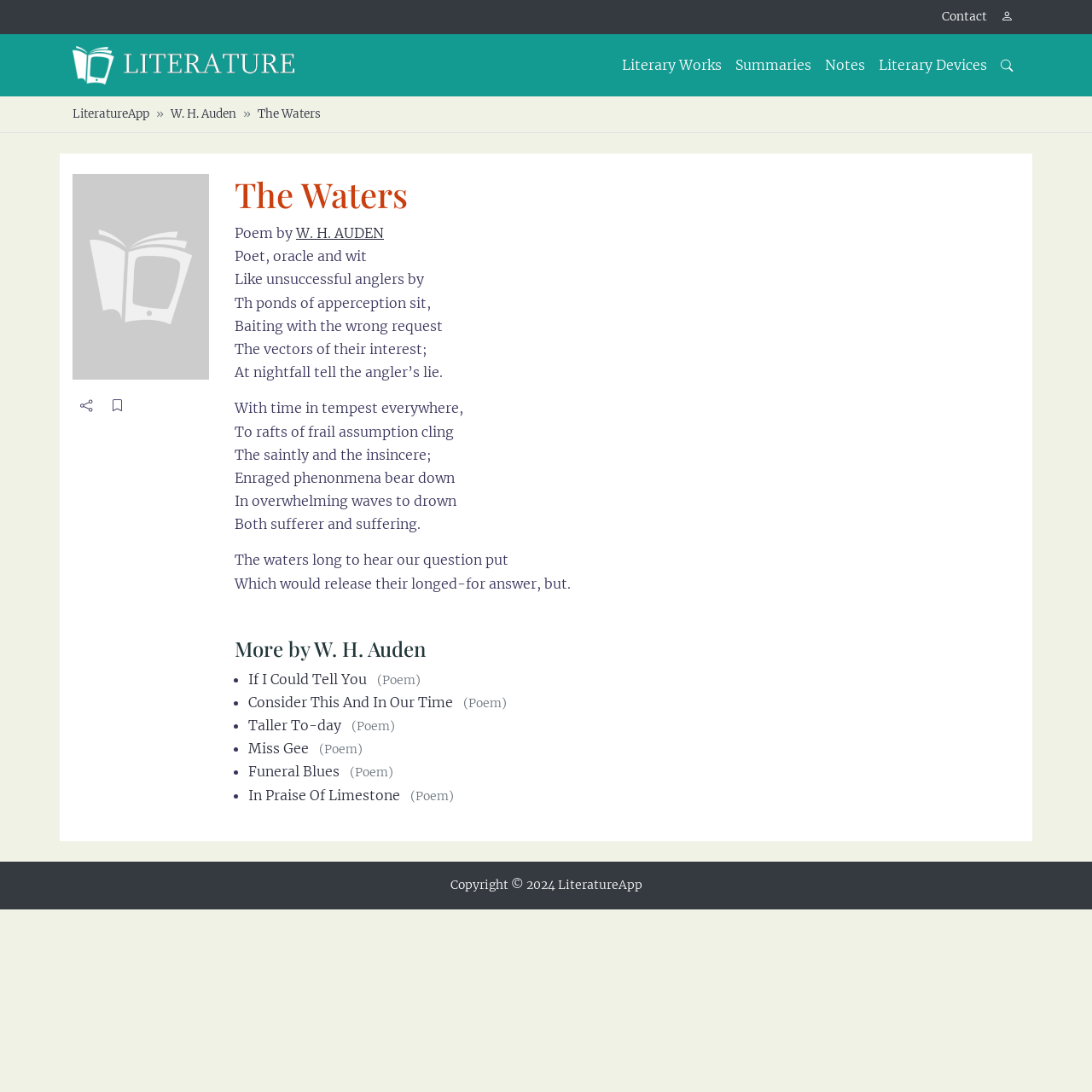Identify the bounding box for the element characterized by the following description: "Election 2020".

None